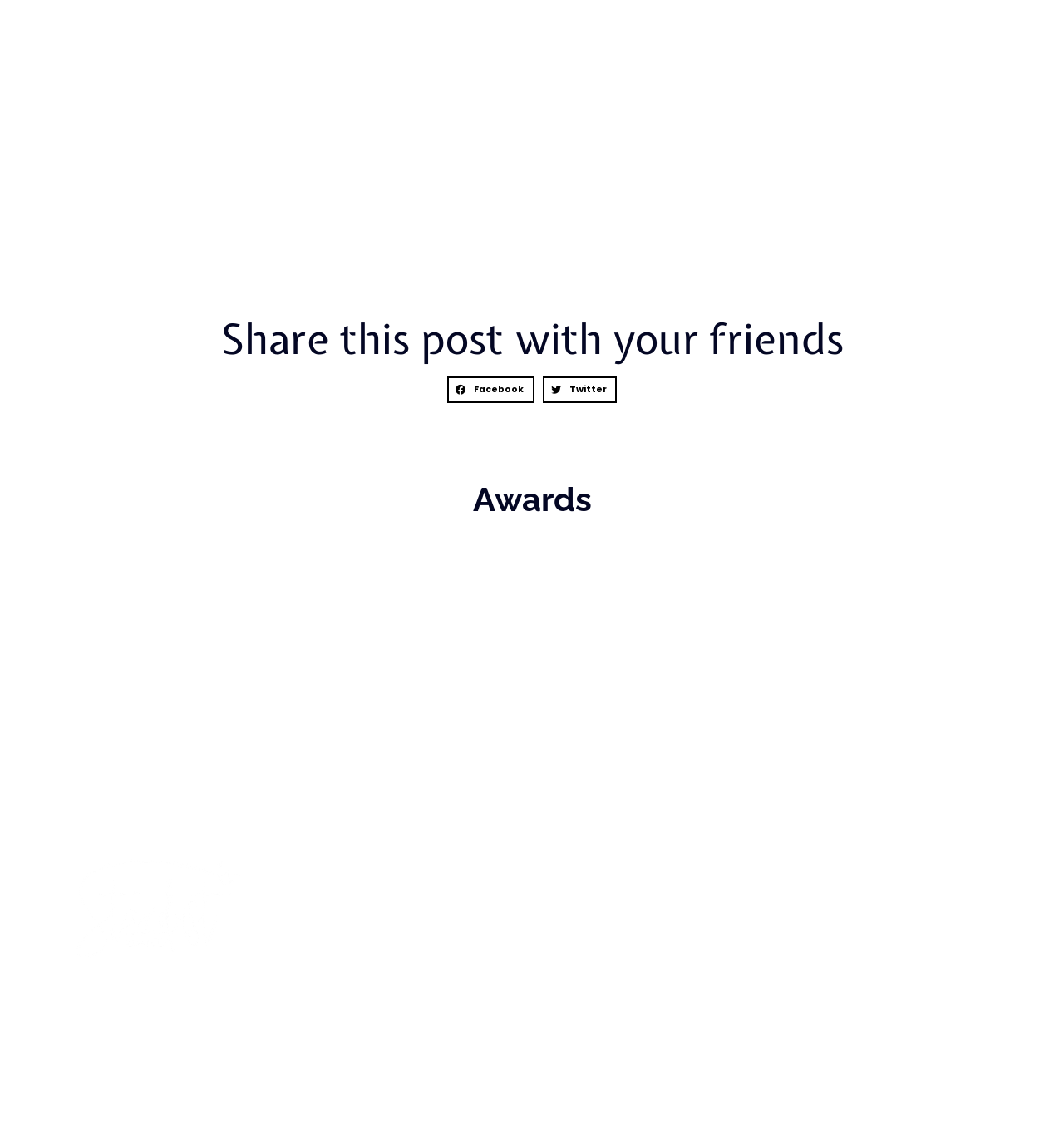How can you contact the band?
Refer to the image and provide a one-word or short phrase answer.

Phone or email